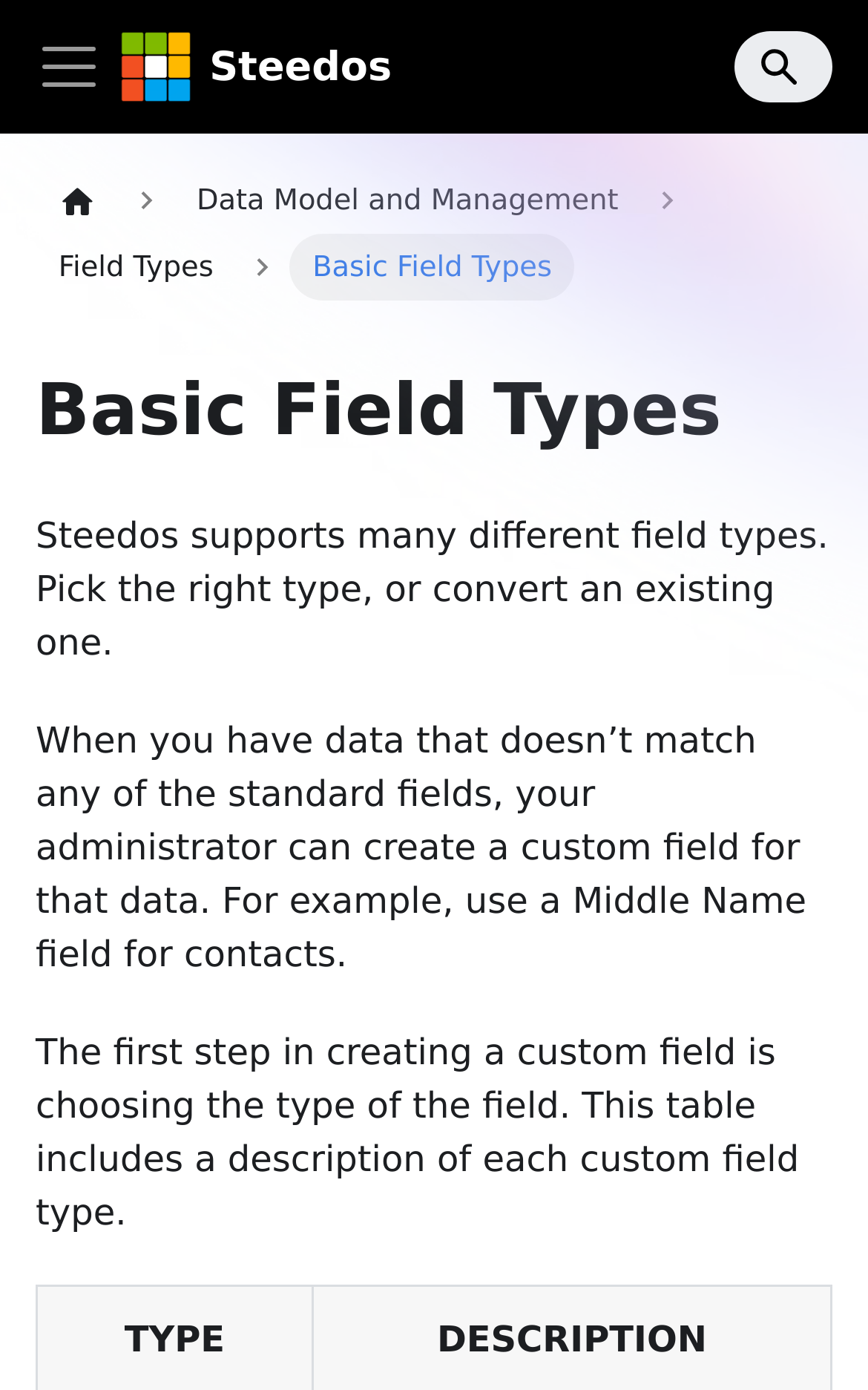Bounding box coordinates are specified in the format (top-left x, top-left y, bottom-right x, bottom-right y). All values are floating point numbers bounded between 0 and 1. Please provide the bounding box coordinate of the region this sentence describes: parent_node: Steedos aria-label="Toggle navigation bar"

[0.041, 0.024, 0.118, 0.072]